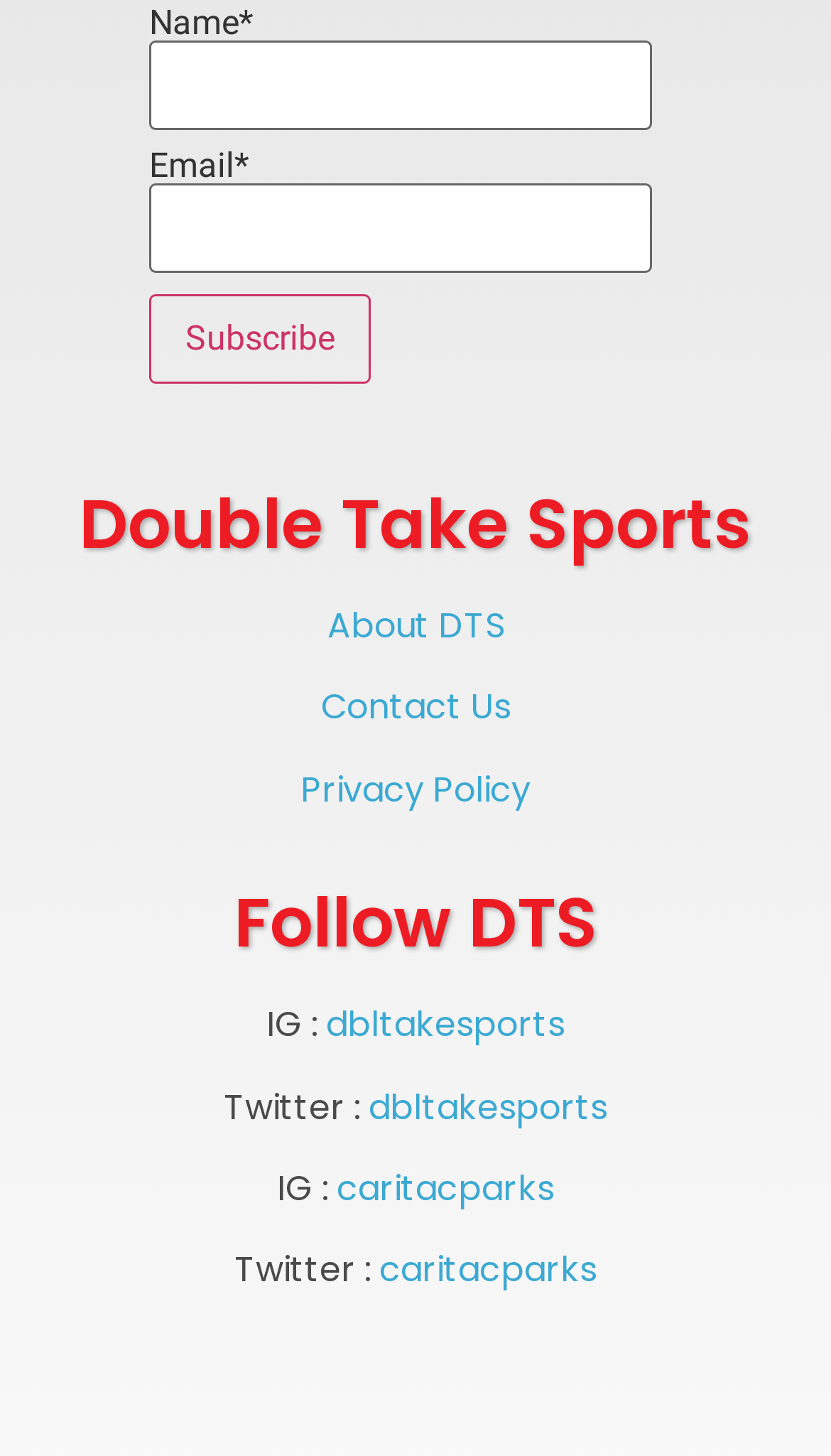Locate the coordinates of the bounding box for the clickable region that fulfills this instruction: "Discover how vacation certificates can be used as recruiting tools".

None